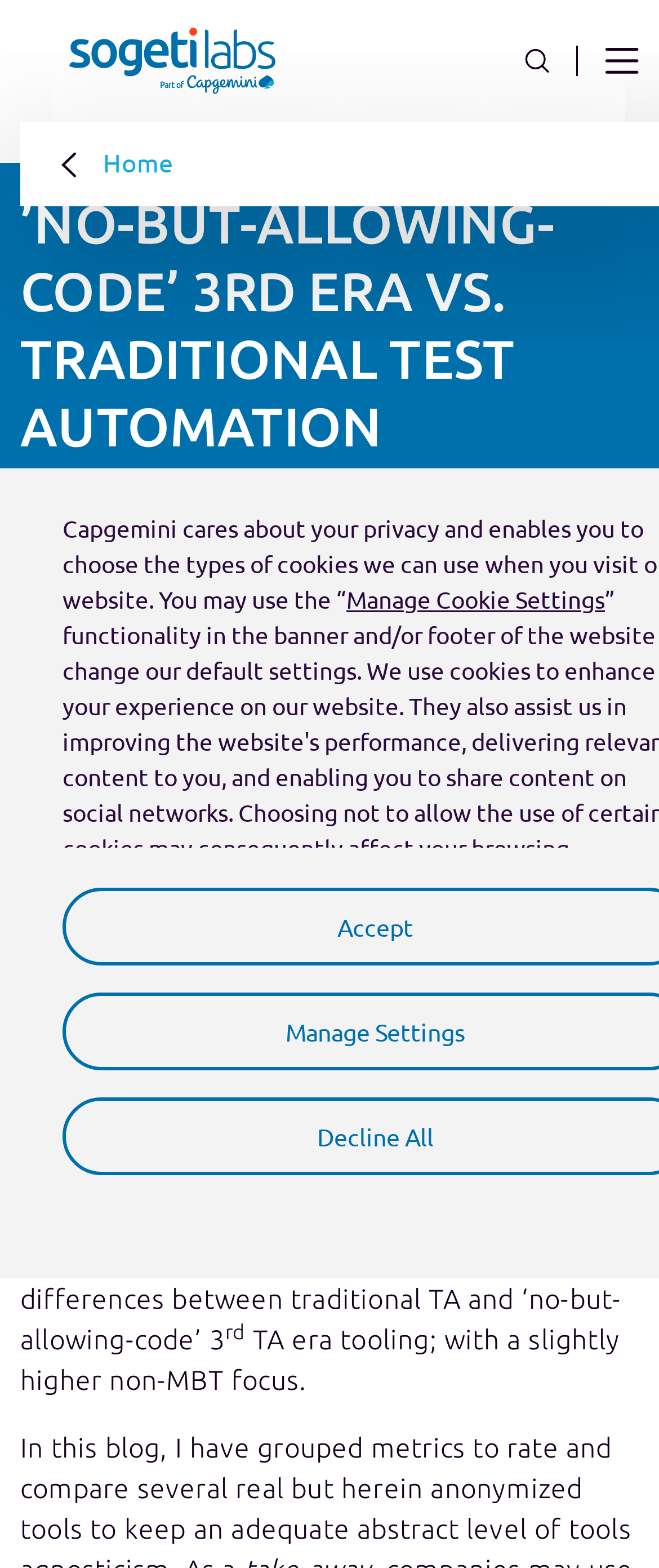What is the topic of the blog post?
Please ensure your answer to the question is detailed and covers all necessary aspects.

The topic of the blog post can be inferred from the text content, which mentions 'Test Automation (TA) tooling' and 'no-but-allowing-code’ 3rd era'.